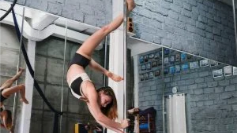Create an elaborate description of the image, covering every aspect.

In this dynamic image, a pole dancer executes an impressive pose, showcasing flexibility and strength against a backdrop of a minimalist studio. The dancer hangs gracefully from the pole, her toned physique accentuated by a fitted black outfit, reflecting dedication to the art of pole dancing. The studio features industrial elements with exposed concrete walls, and large mirrors that create a sense of space, while beams of natural light highlight her movements. This striking moment captures the essence of pole dancing as both an artistic expression and a rigorous physical discipline, inviting viewers to appreciate the skill and passion involved.